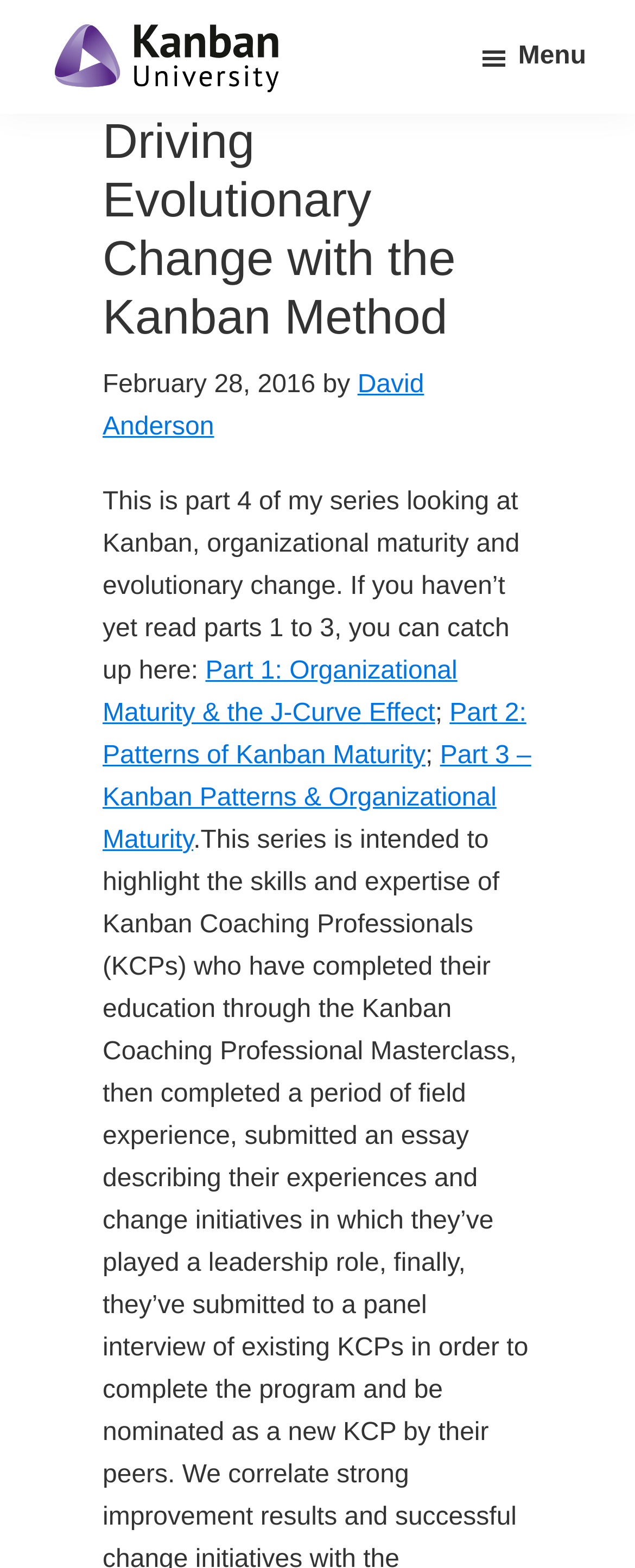What is the date of the article?
Refer to the image and give a detailed response to the question.

I found the answer by looking at the time element with the static text 'February 28, 2016', which indicates the date of the article.